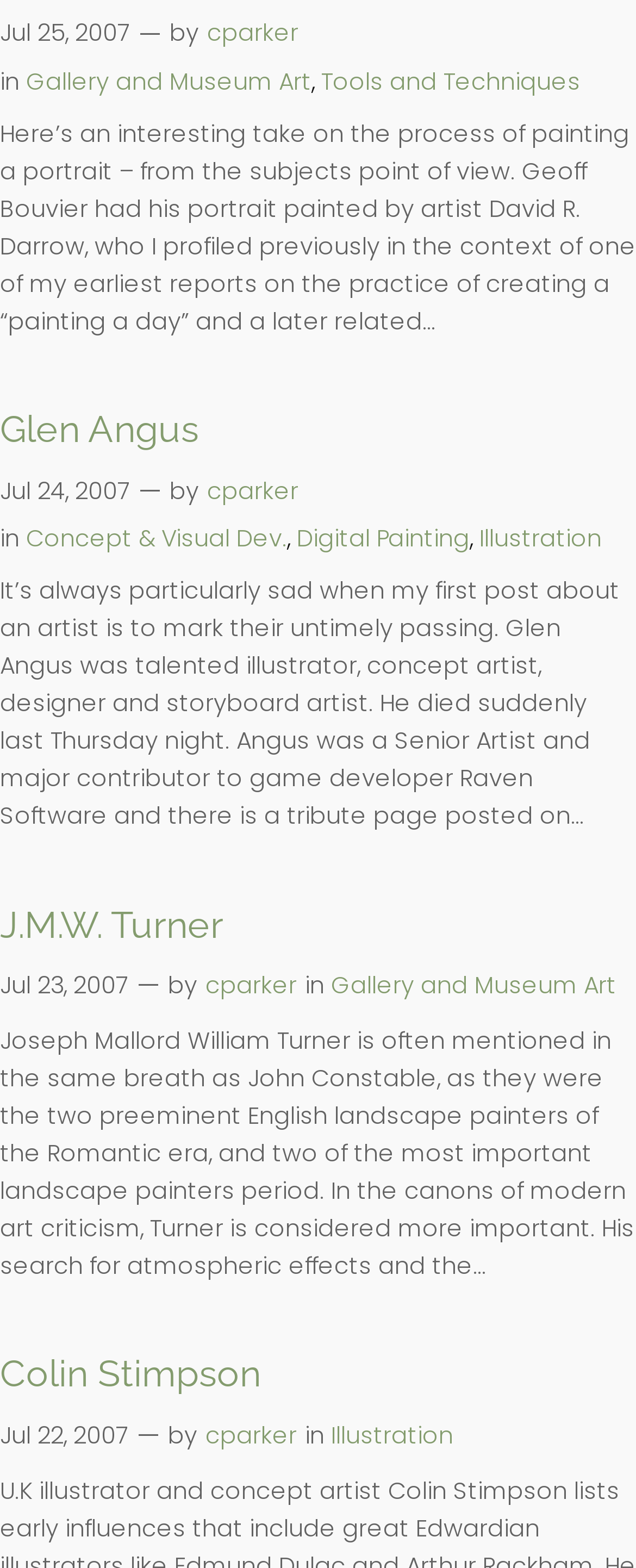Predict the bounding box for the UI component with the following description: "J.M.W. Turner".

[0.0, 0.576, 0.351, 0.604]